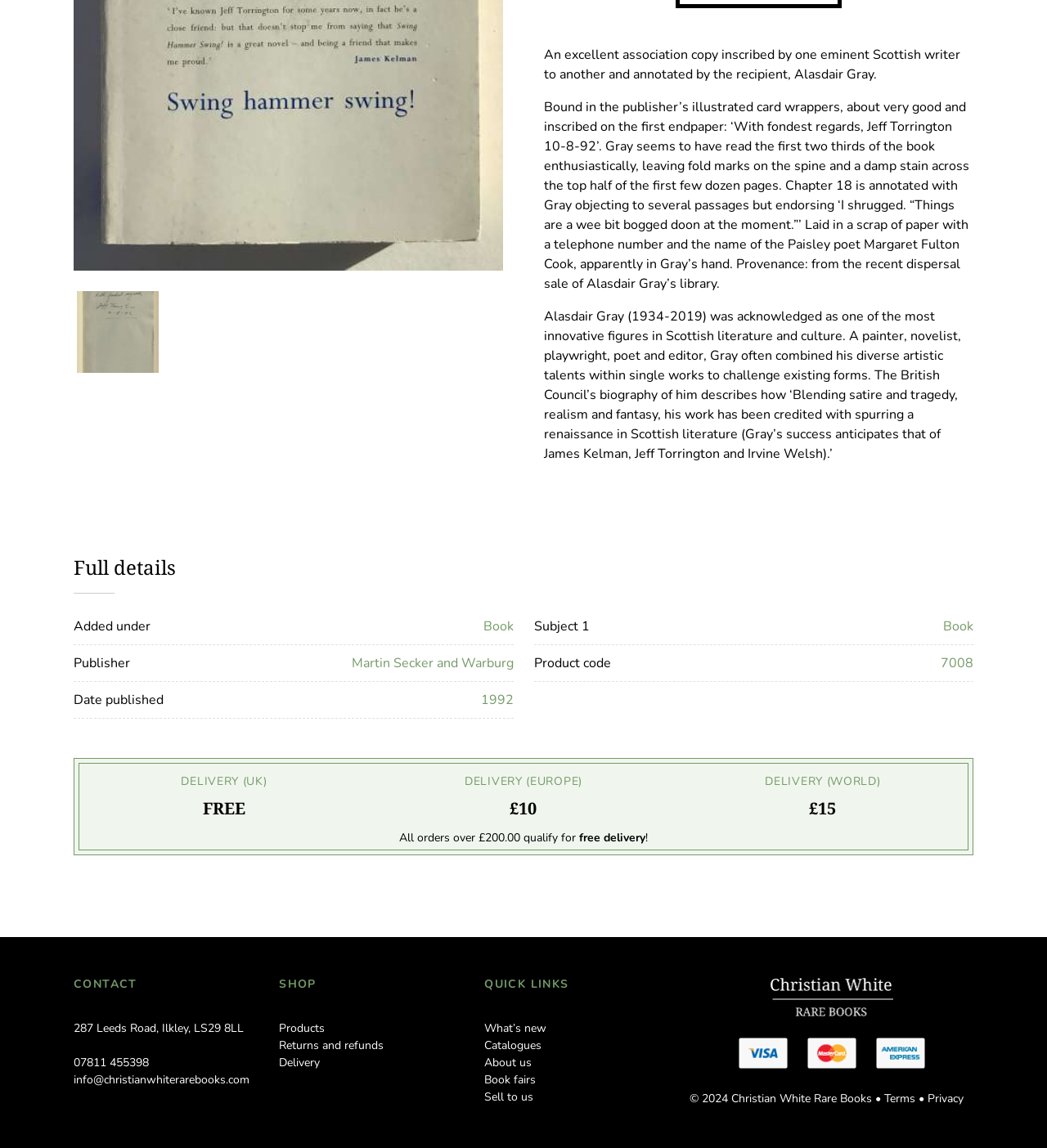Determine the bounding box coordinates for the HTML element described here: "Returns and refunds".

[0.266, 0.904, 0.366, 0.918]